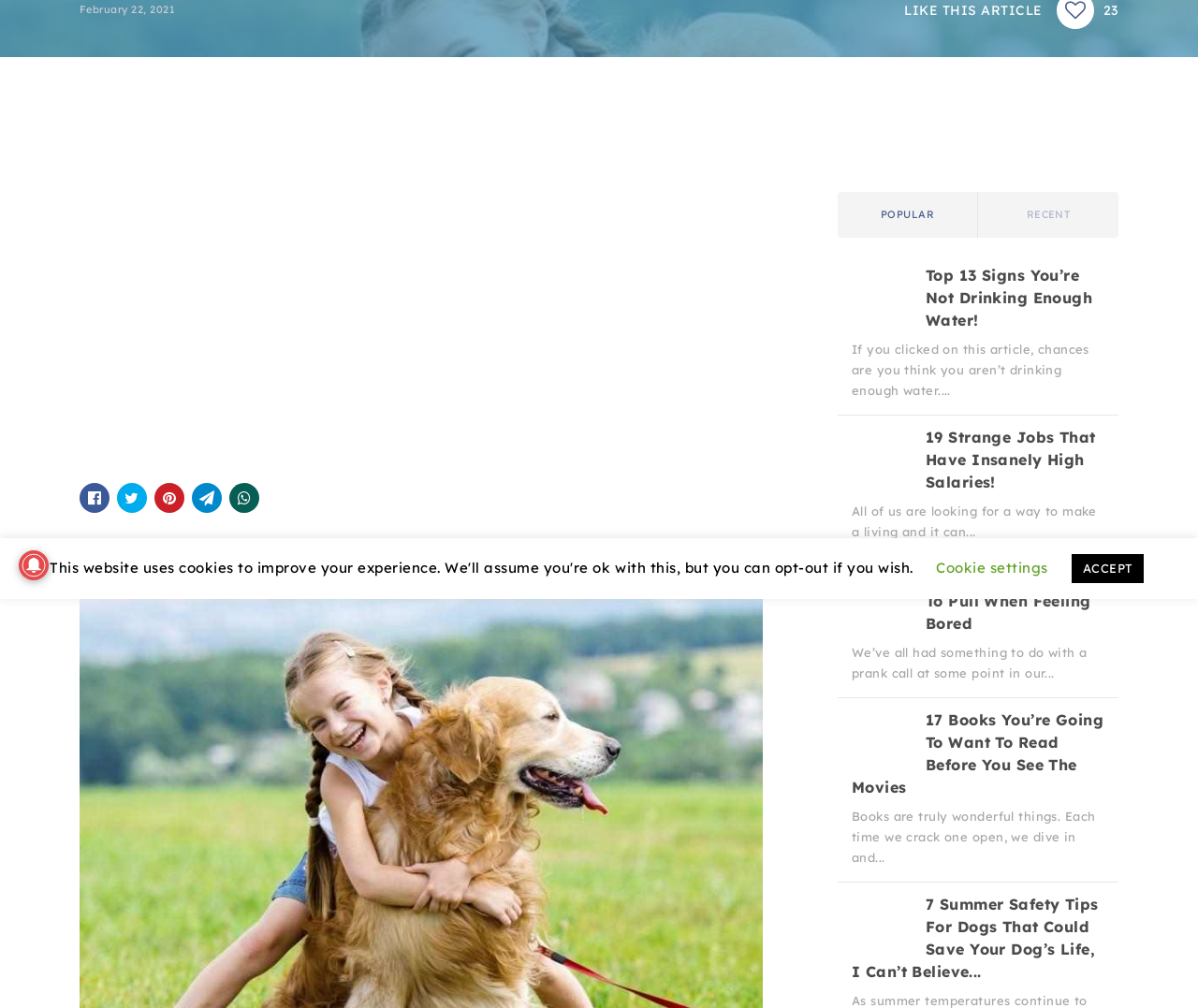Using the provided description Famous, find the bounding box coordinates for the UI element. Provide the coordinates in (top-left x, top-left y, bottom-right x, bottom-right y) format, ensuring all values are between 0 and 1.

[0.769, 0.59, 0.833, 0.622]